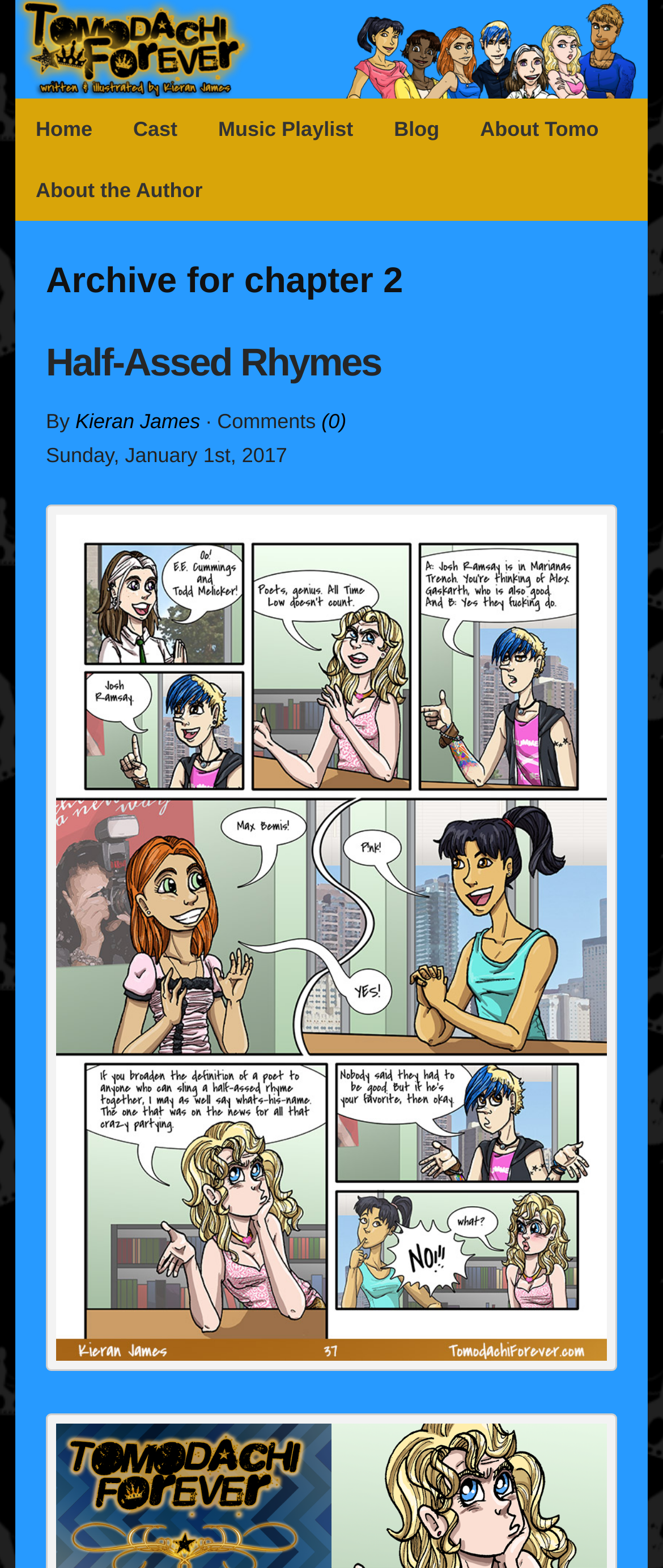Please find the bounding box coordinates of the section that needs to be clicked to achieve this instruction: "read Half-Assed Rhymes".

[0.069, 0.217, 0.575, 0.245]